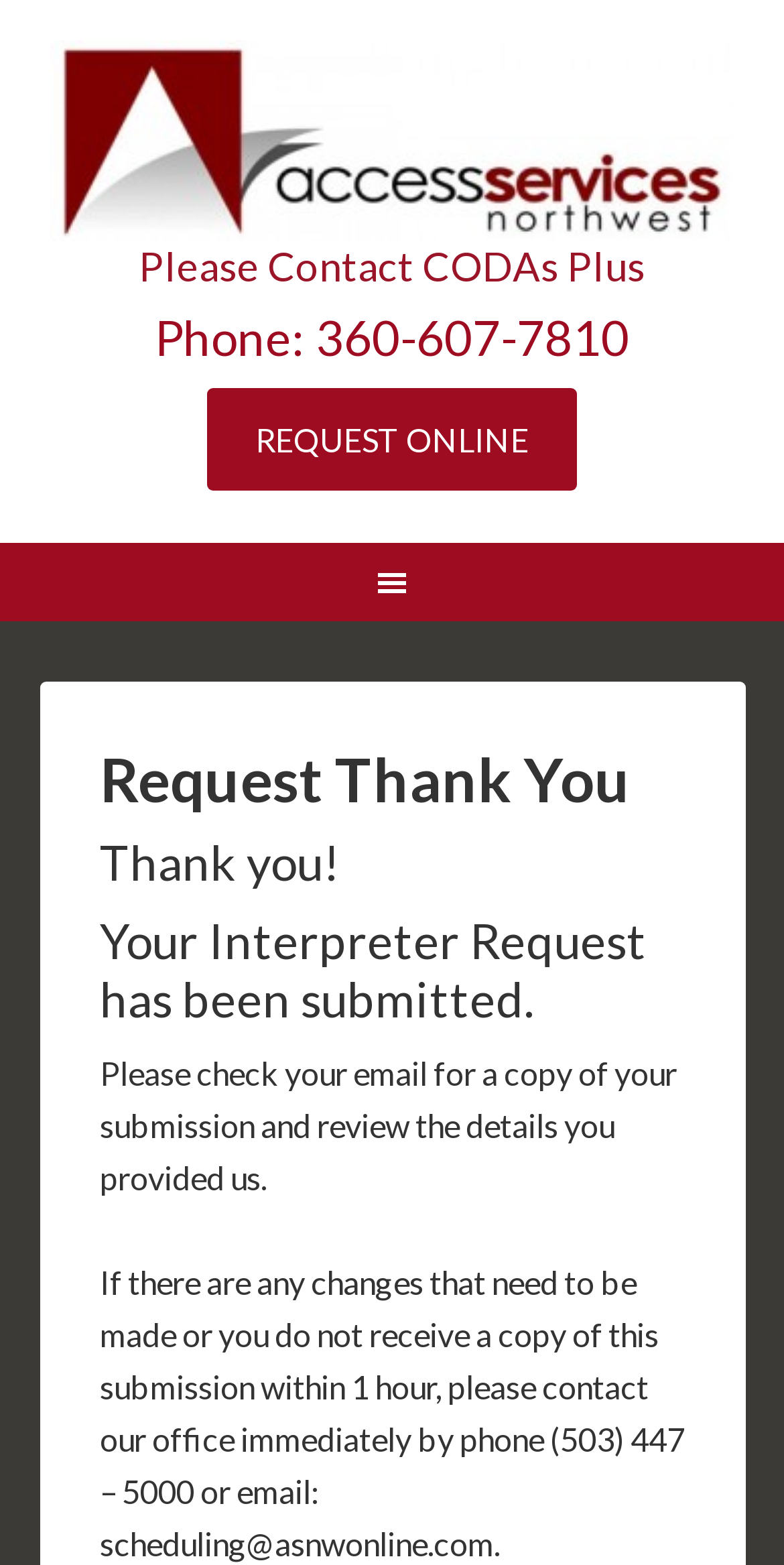Answer the question below using just one word or a short phrase: 
What will I receive after submitting my request?

A copy of my submission